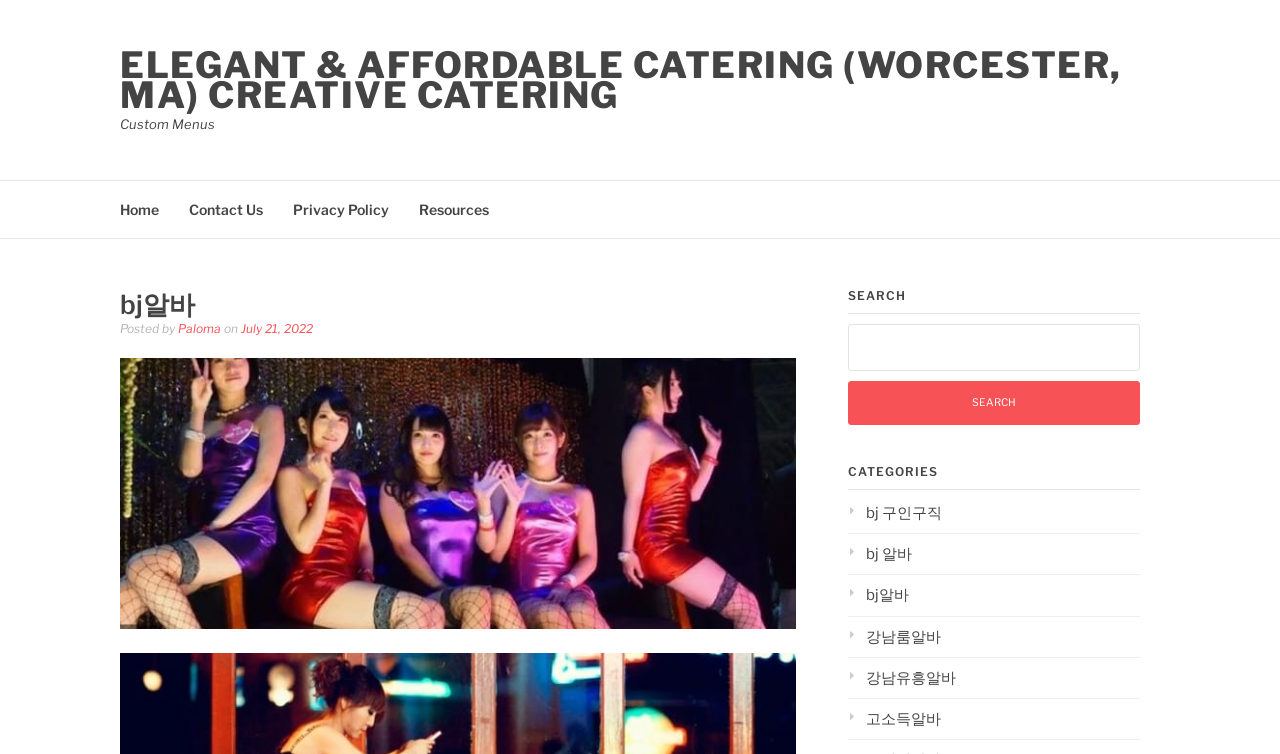Specify the bounding box coordinates for the region that must be clicked to perform the given instruction: "Share this on WhatsApp".

None